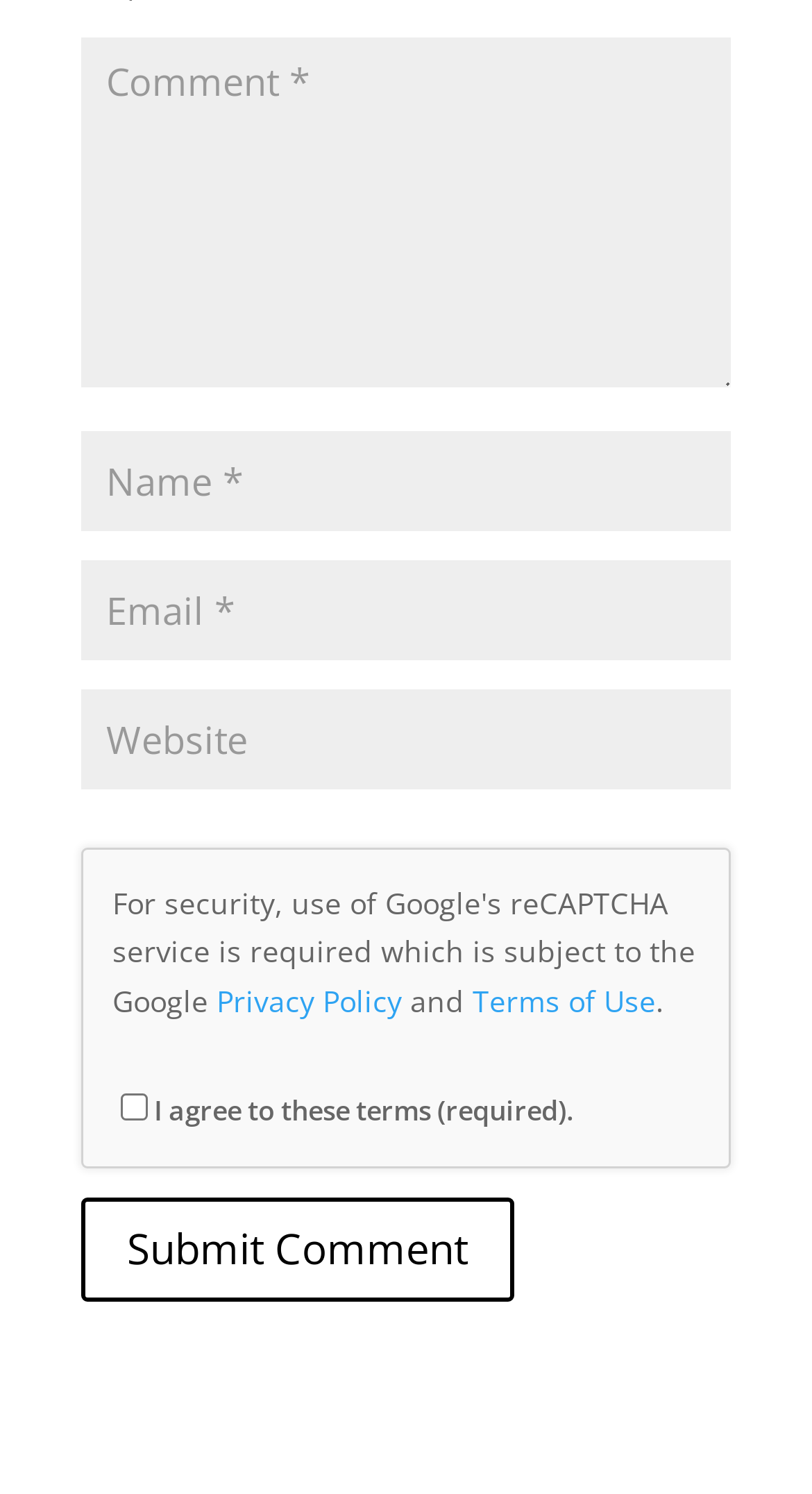What are the two links at the bottom of the page?
Give a detailed explanation using the information visible in the image.

The two links are 'Privacy Policy' and 'Terms of Use', which are located at the bottom of the page, separated by the text 'and', and are likely used to access the website's privacy policy and terms of use documents.